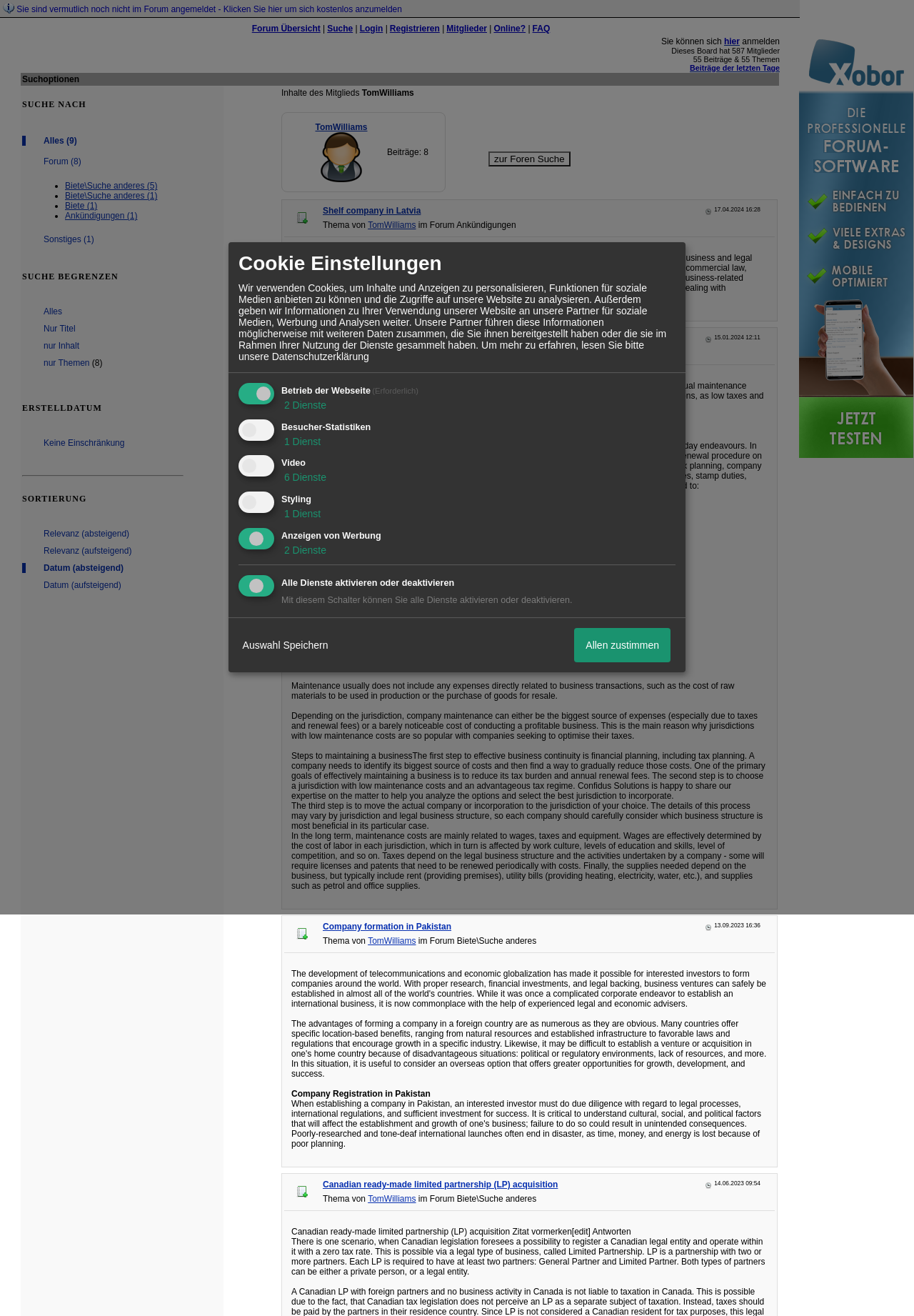Answer the question below using just one word or a short phrase: 
What is the name of the user who created the topic 'Shelf company in Latvia'?

TomWilliams